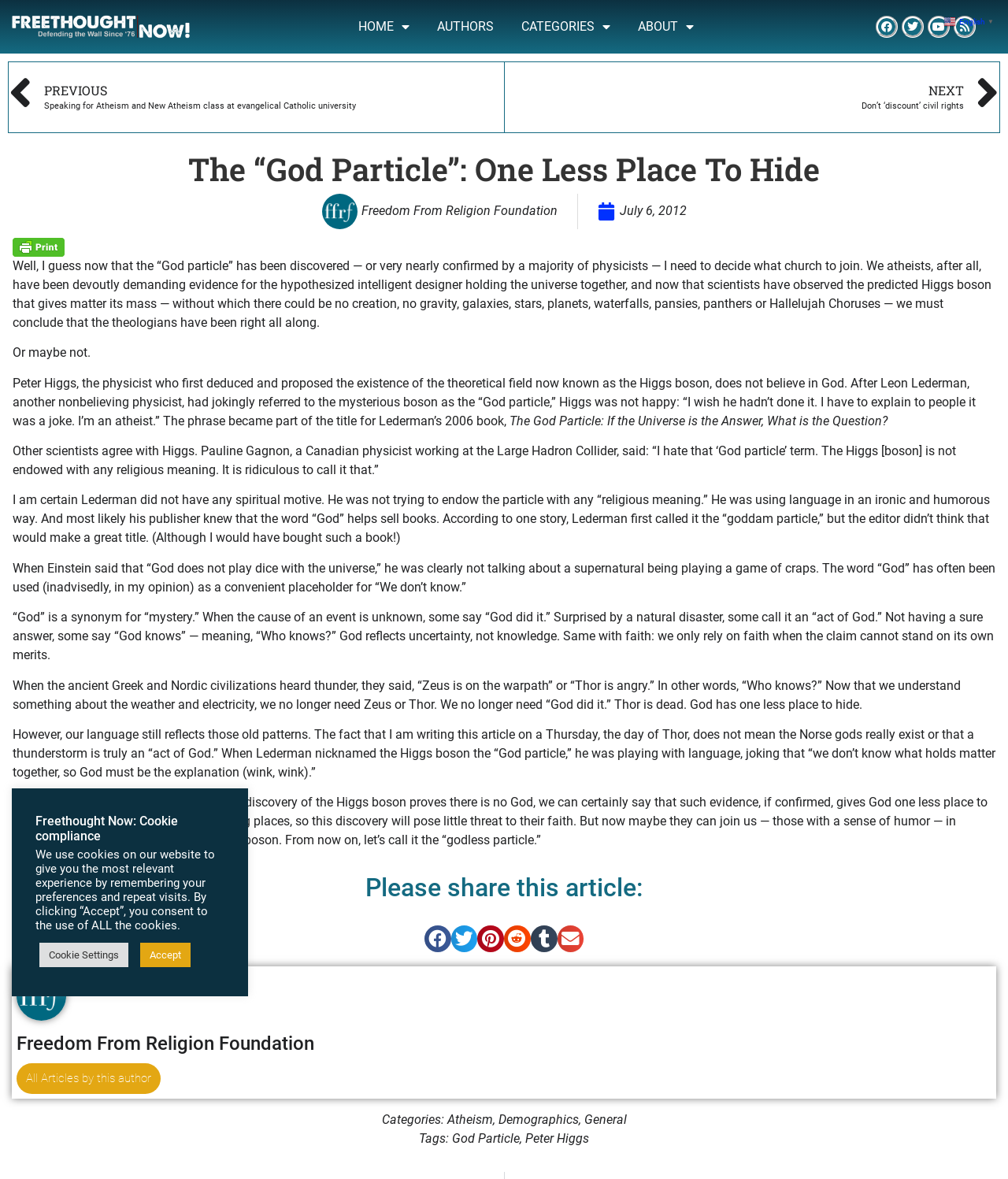Respond with a single word or phrase to the following question:
What is the name of the physicist who first deduced the existence of the Higgs boson?

Peter Higgs